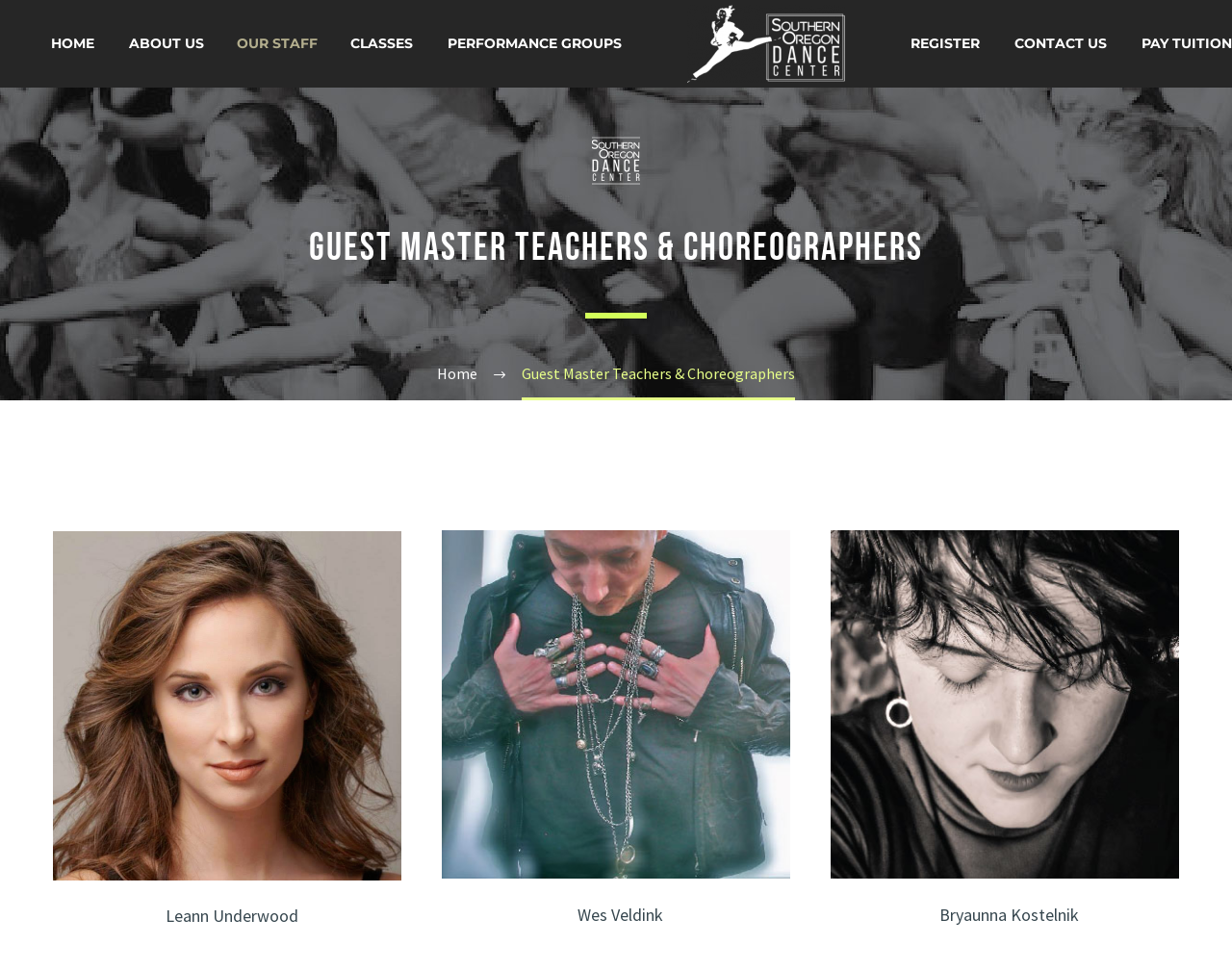Produce a meticulous description of the webpage.

The webpage is about Guest Master Teachers and Choreographers at the Southern Oregon Dance Center. At the top left, there is a navigation menu with links to "HOME", "ABOUT US", "OUR STAFF", "CLASSES", "PERFORMANCE GROUPS", "REGISTER", and "CONTACT US". 

Below the navigation menu, there are two logos of the Southern Oregon Dance Center, placed side by side. 

To the right of the logos, there is a figure with an image, which is not described. 

The main content of the webpage is headed by "Guest Master Teachers & Choreographers", which is a large heading that spans almost the entire width of the page. 

Below the heading, there is a link to "Home" at the top left. 

The main content is divided into three sections, each containing a figure with an image and a button with the name of a master teacher or choreographer: Leann Underwood, Wes Veldink, and Bryaunna Kostelnik. These sections are arranged from left to right across the page.